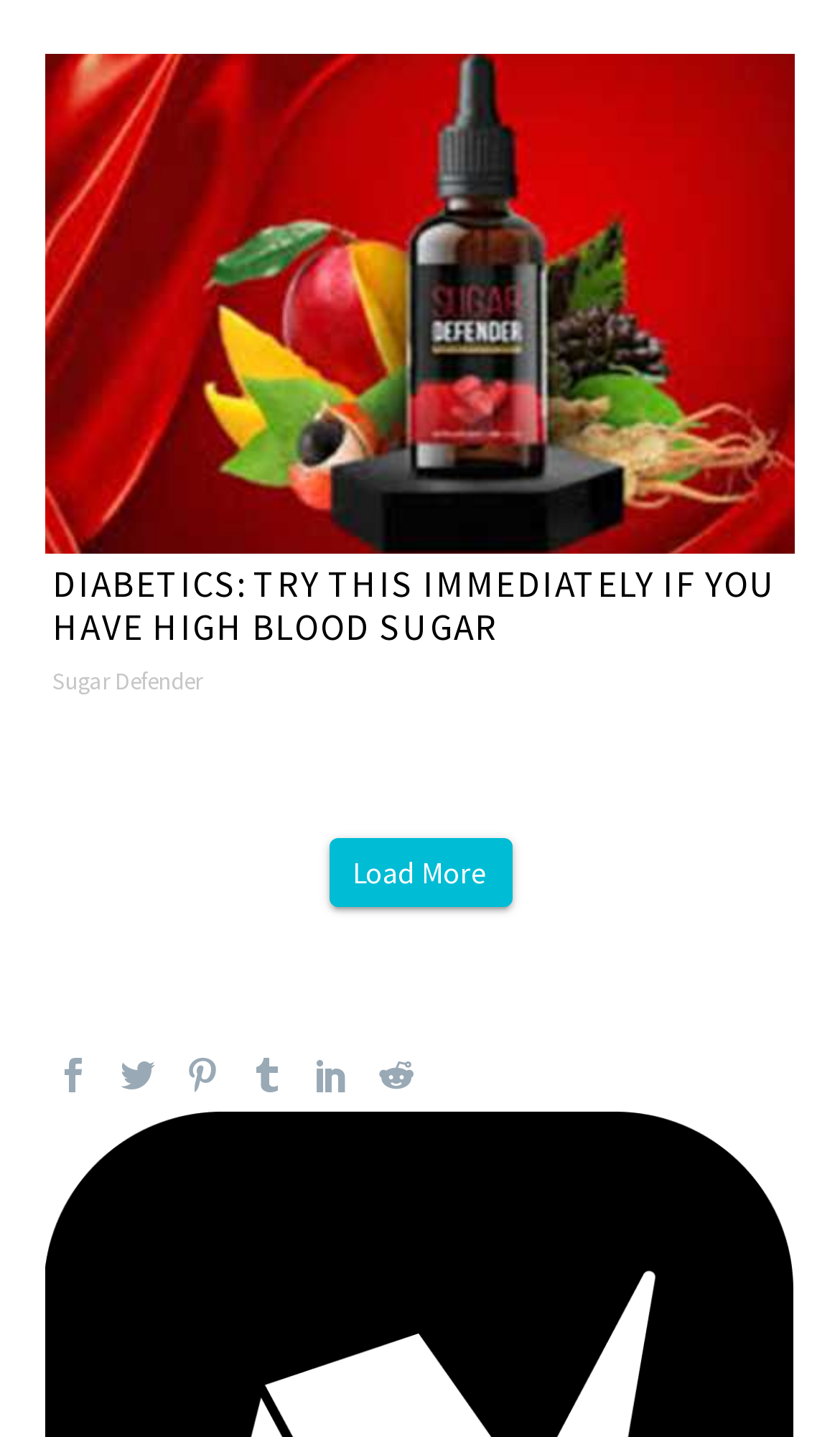Identify and provide the bounding box coordinates of the UI element described: "Load More". The coordinates should be formatted as [left, top, right, bottom], with each number being a float between 0 and 1.

[0.391, 0.583, 0.609, 0.631]